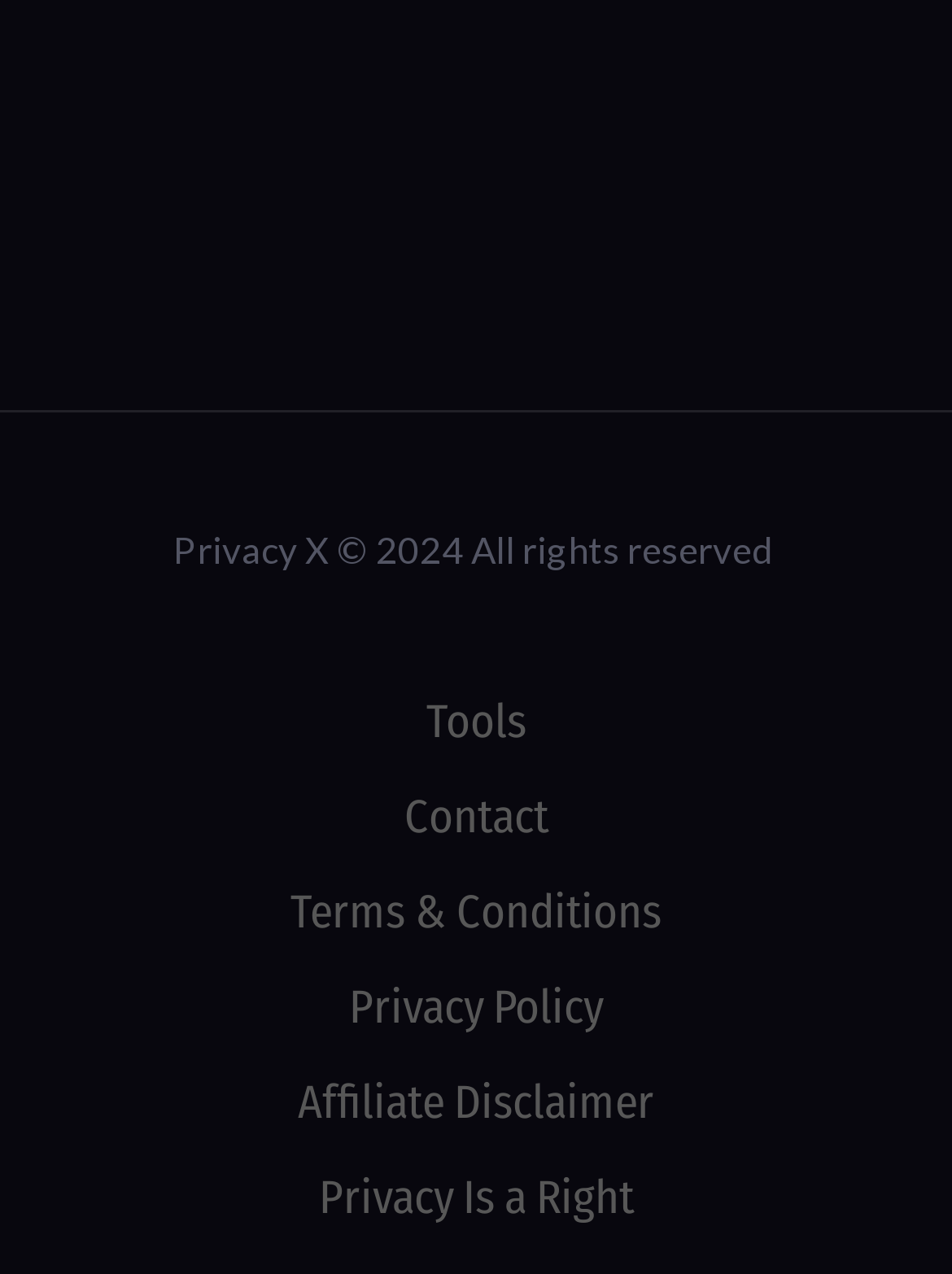Determine the bounding box for the described HTML element: "Privacy Is a Right". Ensure the coordinates are four float numbers between 0 and 1 in the format [left, top, right, bottom].

[0.335, 0.918, 0.665, 0.962]